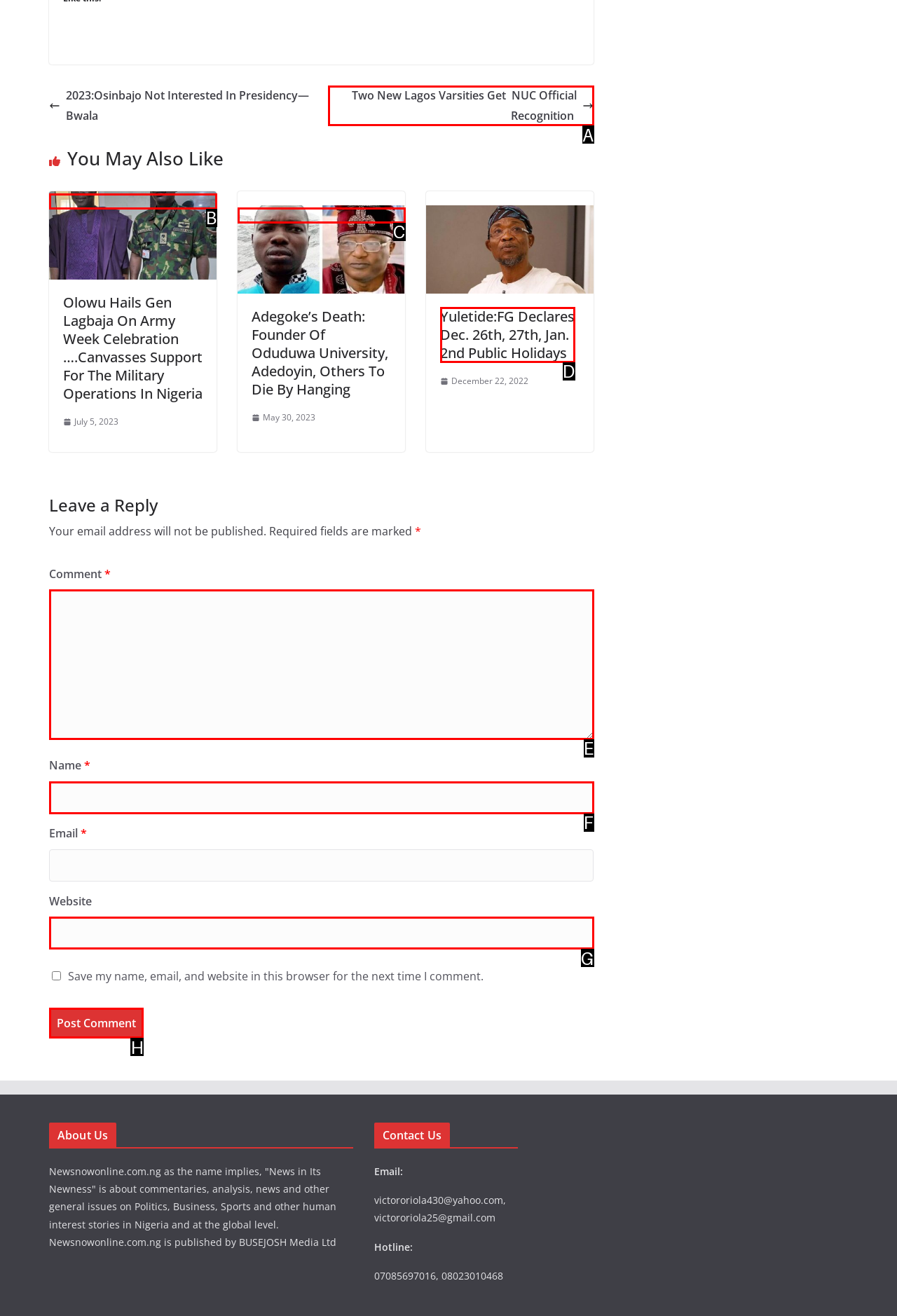Provide the letter of the HTML element that you need to click on to perform the task: Read the review of 'Little Shop of Horrors' by MNM Productions.
Answer with the letter corresponding to the correct option.

None